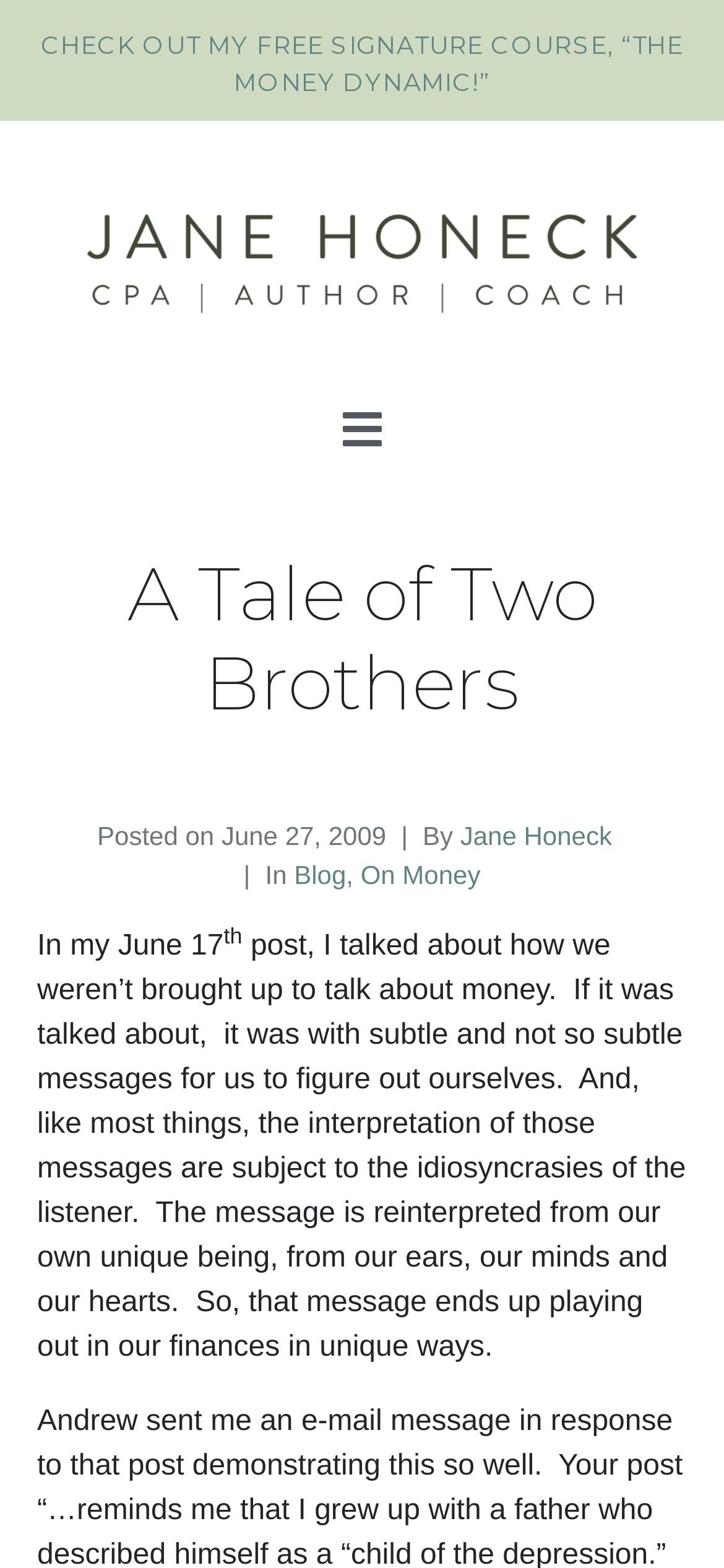Provide a single word or phrase to answer the given question: 
What is the topic of the blog post?

Money